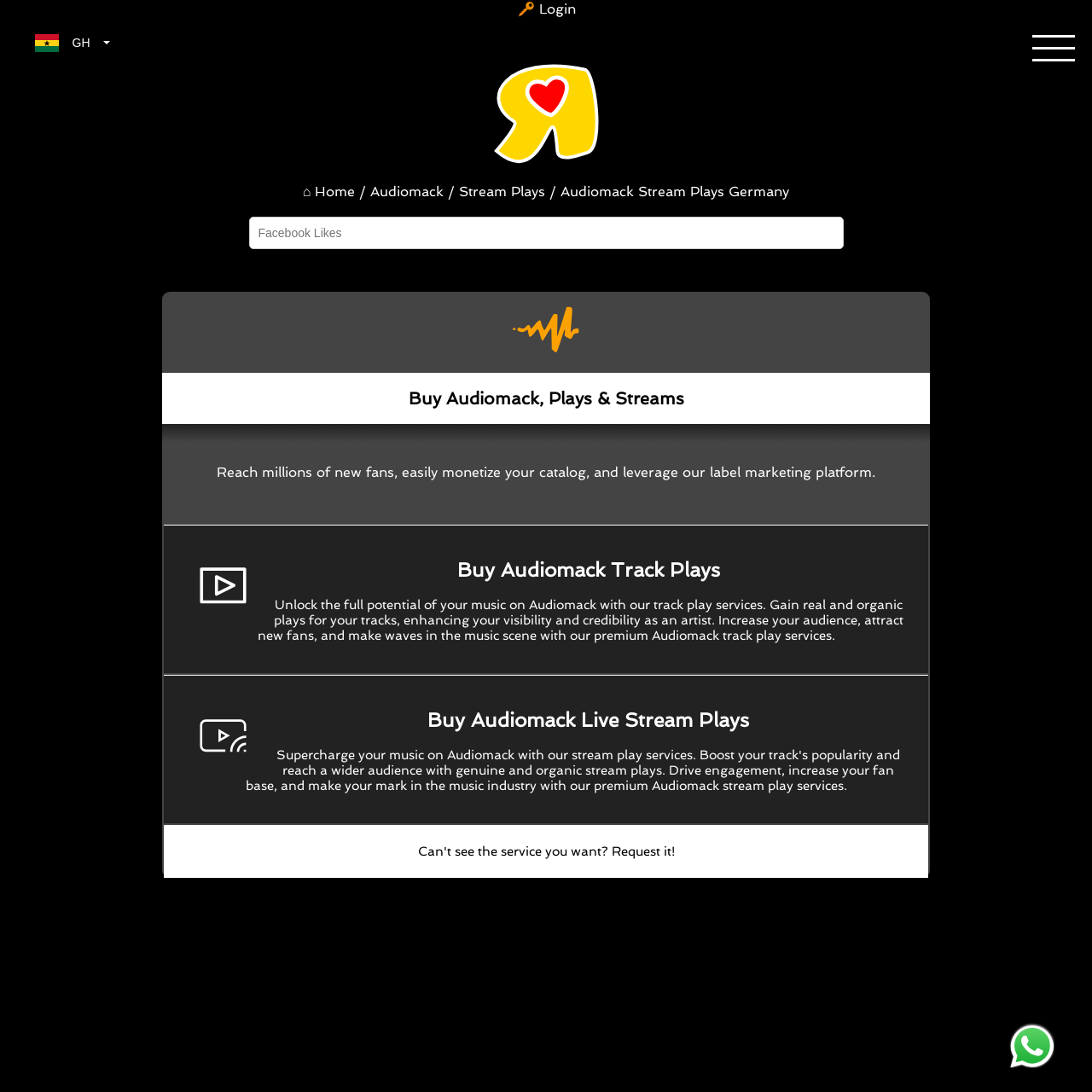Given the description "Stream Plays", provide the bounding box coordinates of the corresponding UI element.

[0.421, 0.168, 0.499, 0.183]